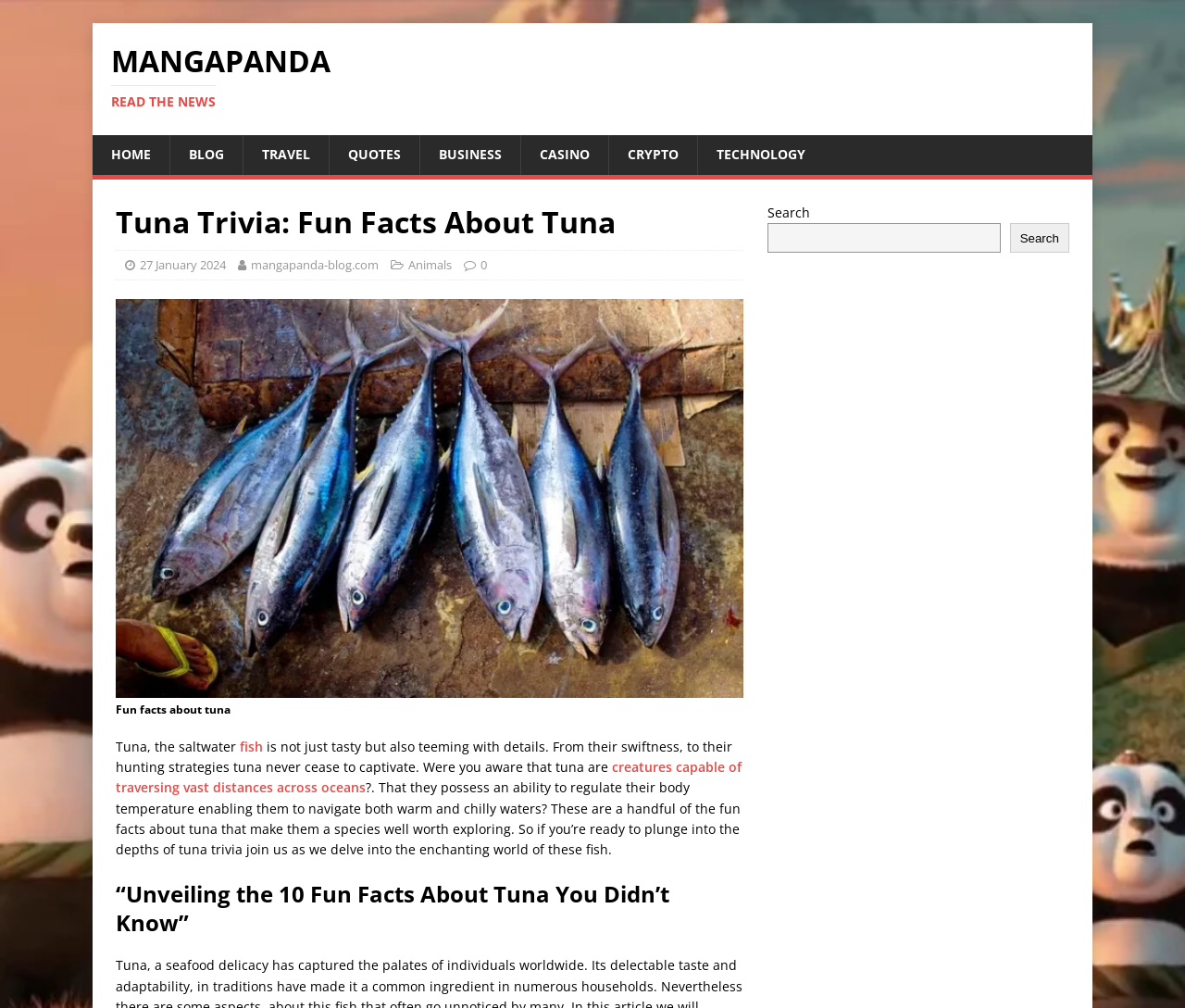Identify and provide the text content of the webpage's primary headline.

Tuna Trivia: Fun Facts About Tuna